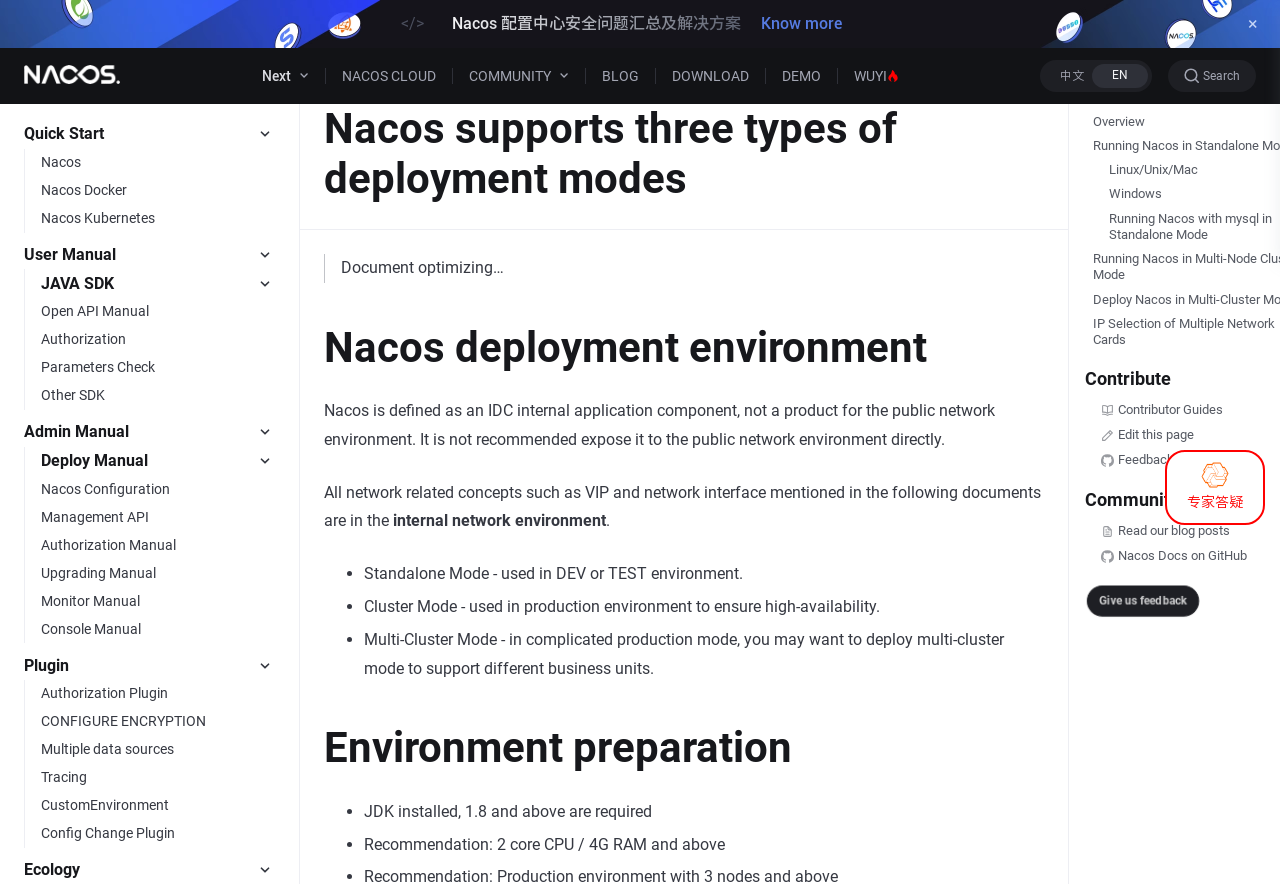Please specify the bounding box coordinates of the clickable region necessary for completing the following instruction: "Click the 'Give us feedback' button". The coordinates must consist of four float numbers between 0 and 1, i.e., [left, top, right, bottom].

[0.848, 0.661, 0.938, 0.698]